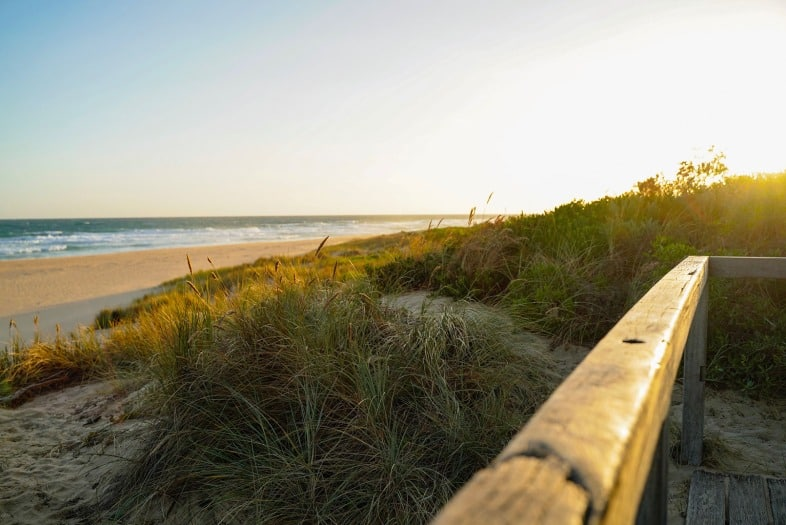What is the ideal time to visit this beach?
Based on the content of the image, thoroughly explain and answer the question.

The caption describes the scene as perfect for swimming and enjoying outdoor activities during the summer months, suggesting that the ideal time to visit this beach is during the summer.